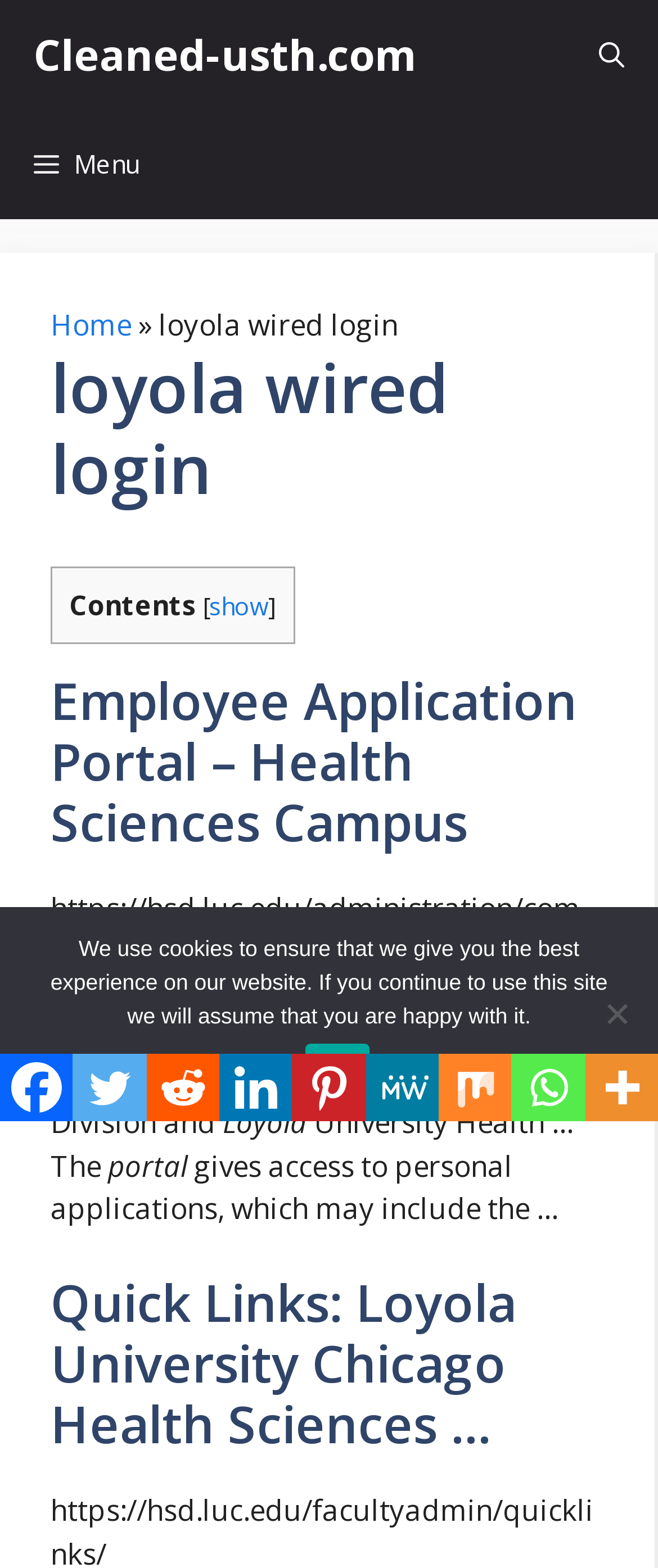Pinpoint the bounding box coordinates for the area that should be clicked to perform the following instruction: "Visit the Facebook page".

[0.0, 0.672, 0.111, 0.715]